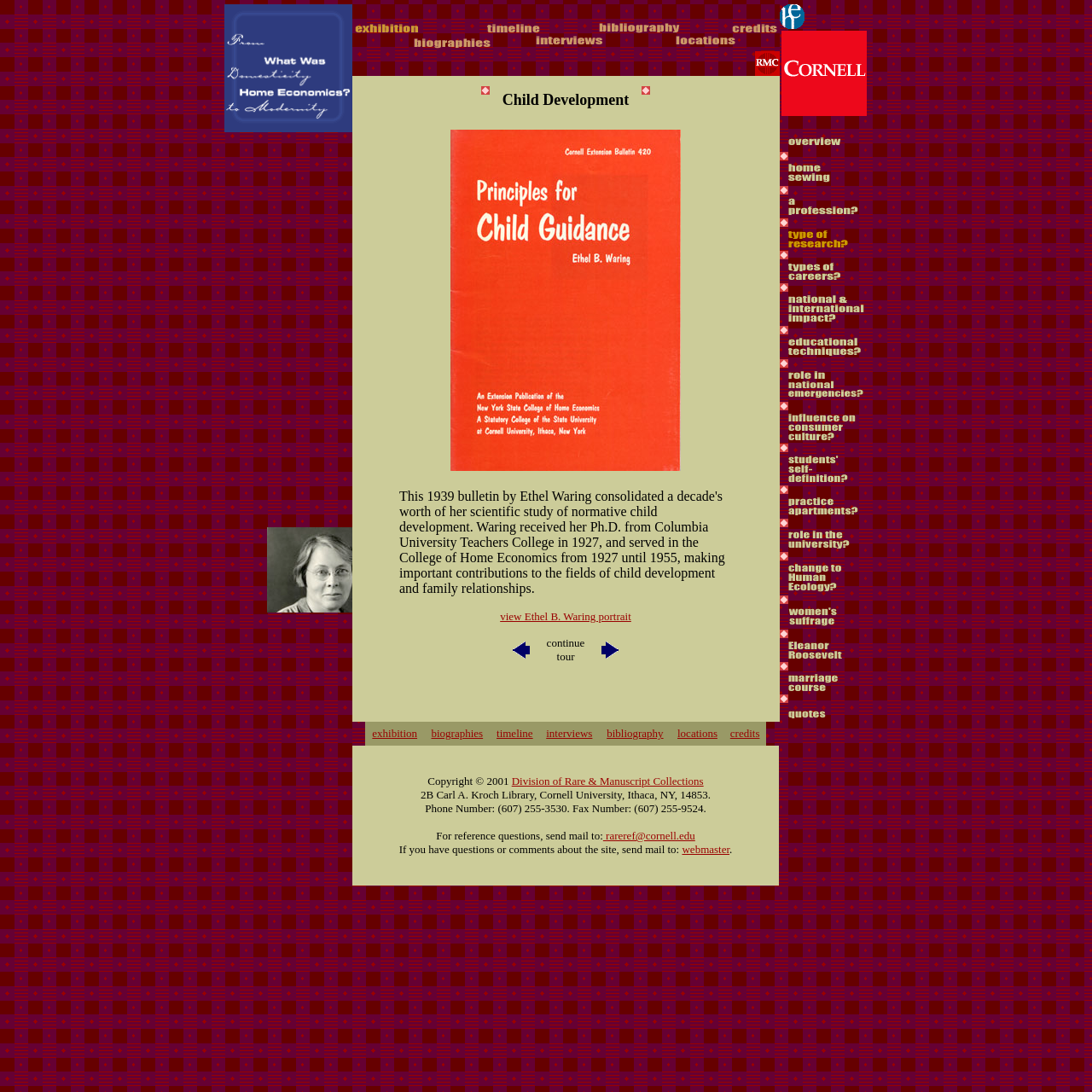Provide the bounding box coordinates of the UI element this sentence describes: "alt="timeline" name="timeline"".

[0.446, 0.019, 0.494, 0.032]